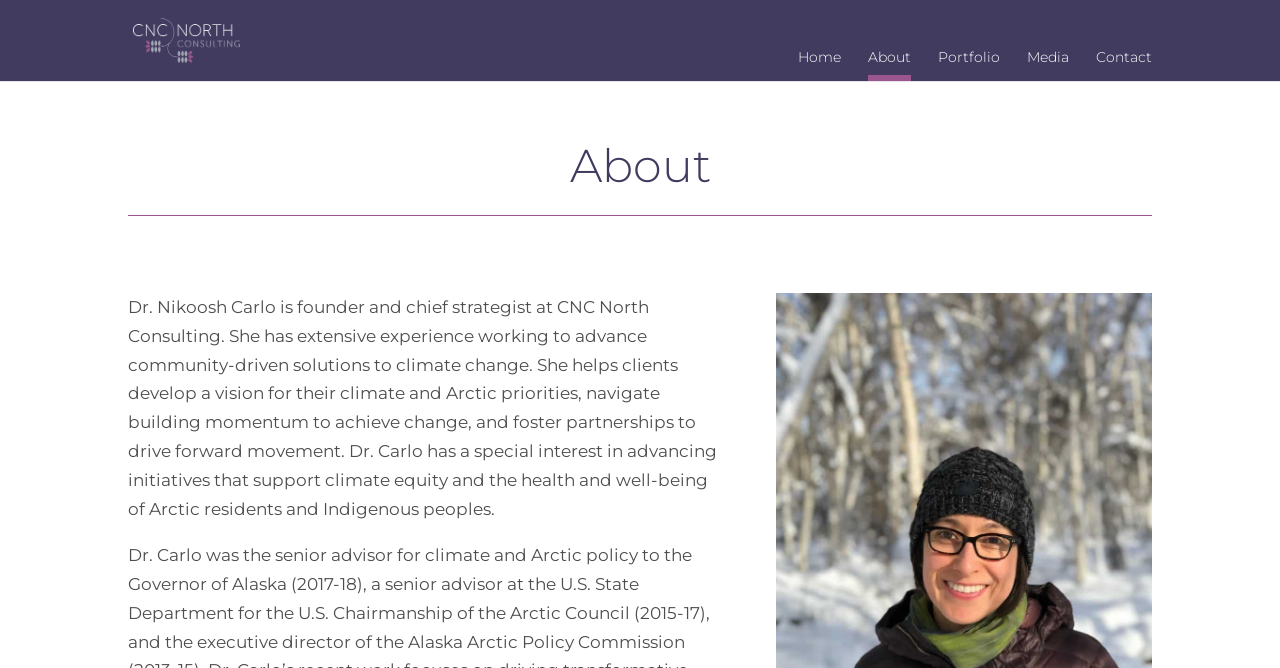Find the bounding box coordinates for the UI element that matches this description: "About".

[0.678, 0.075, 0.712, 0.121]